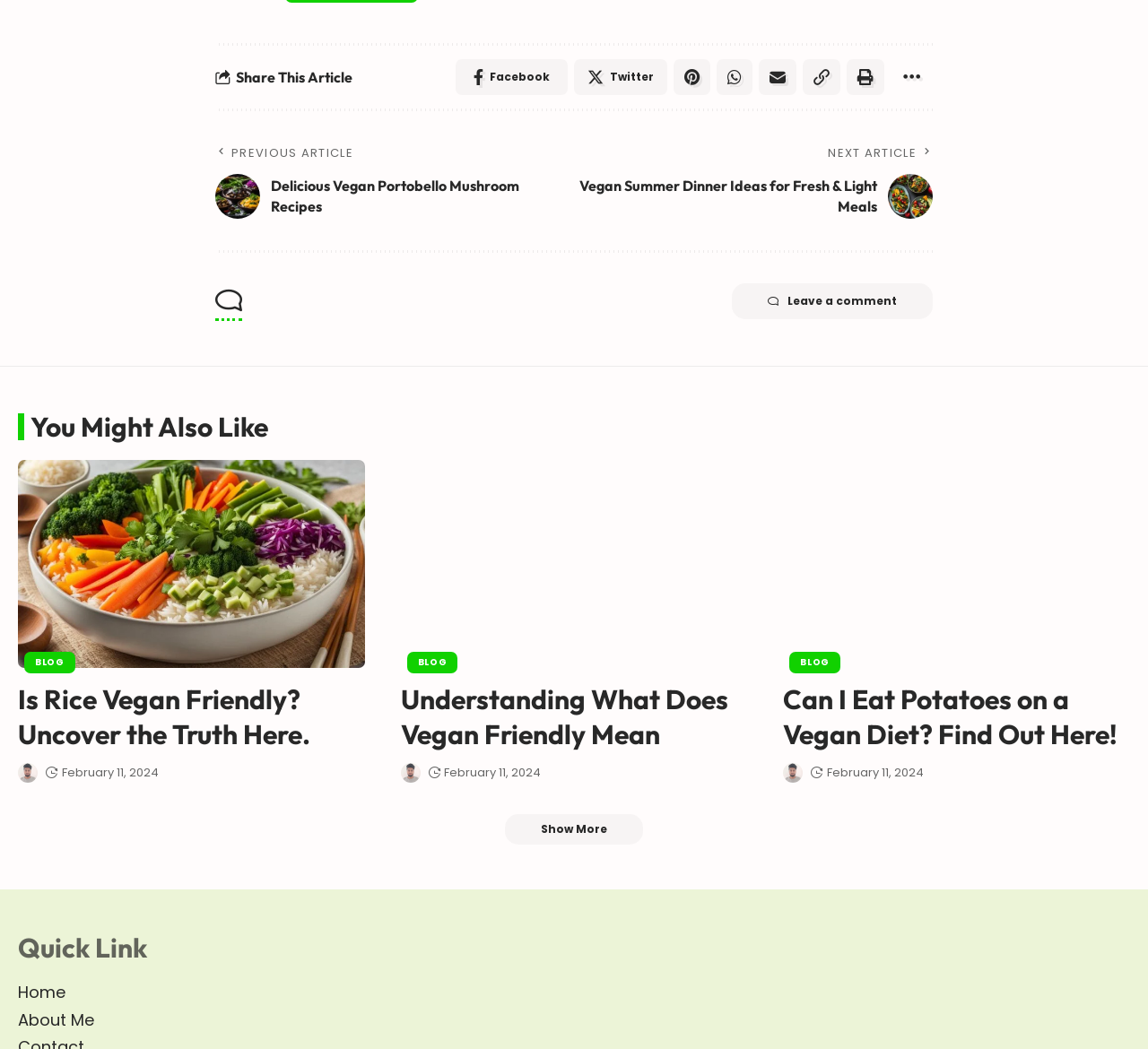Please answer the following question as detailed as possible based on the image: 
What is the purpose of the 'Show More' button?

The 'Show More' button is likely used to display more recommended articles beyond the initial three shown on the webpage, allowing users to explore more content related to vegan diet and lifestyle.